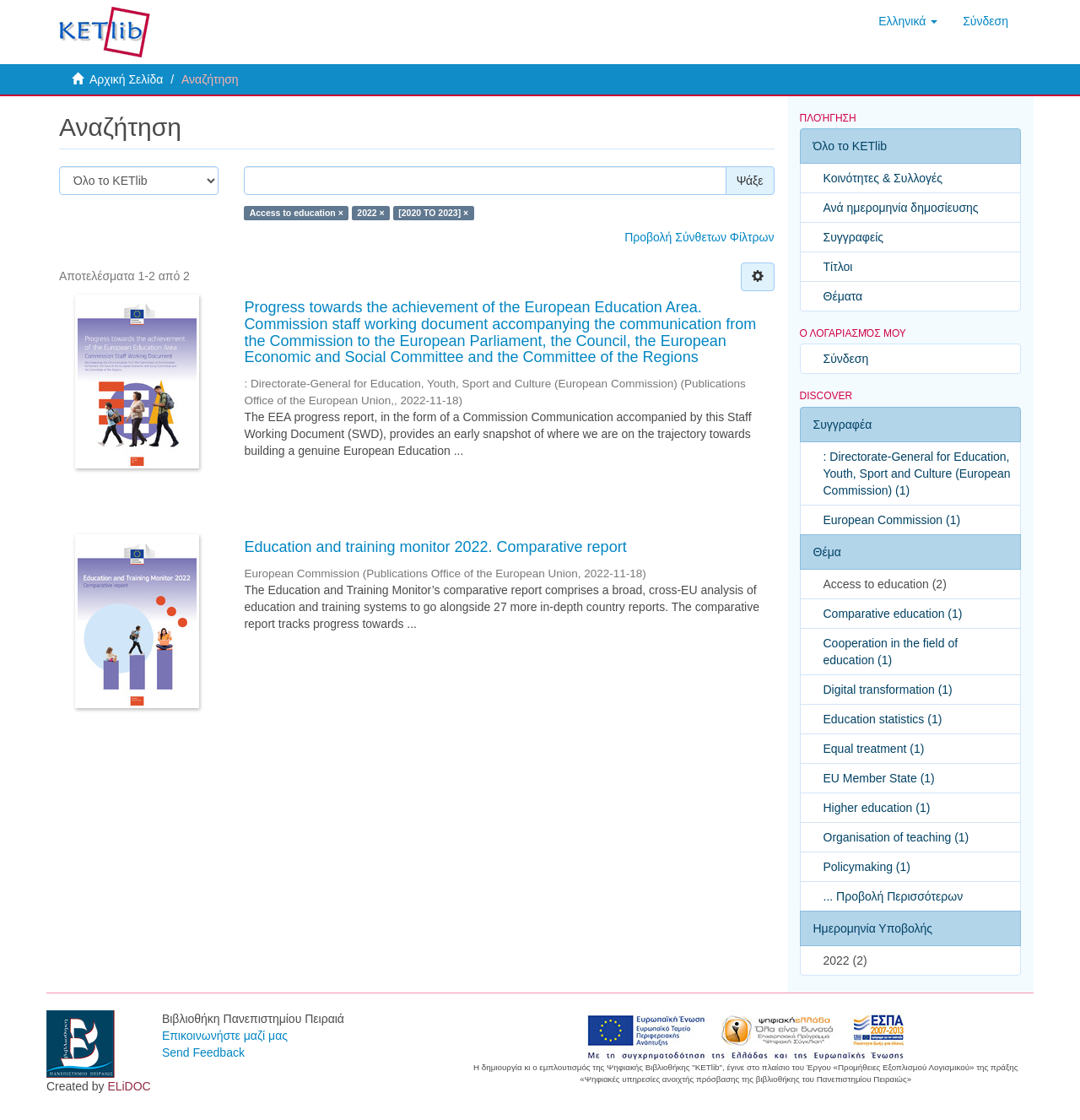Identify the bounding box coordinates for the region of the element that should be clicked to carry out the instruction: "View more filters". The bounding box coordinates should be four float numbers between 0 and 1, i.e., [left, top, right, bottom].

[0.578, 0.206, 0.717, 0.218]